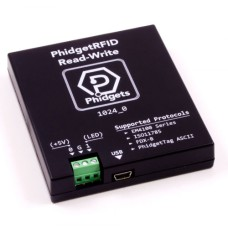How many connection points are on the front panel?
Based on the screenshot, respond with a single word or phrase.

two